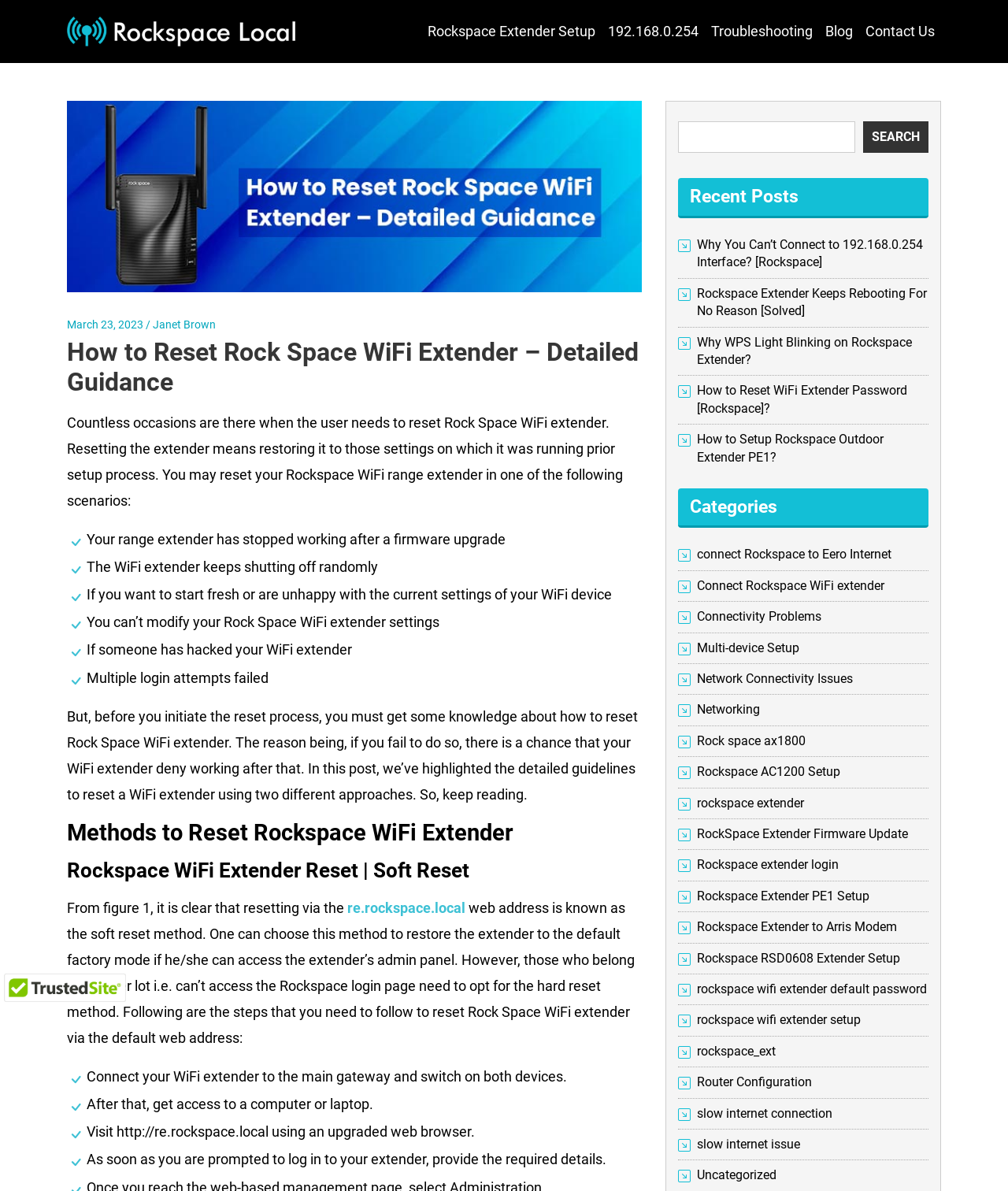Determine the bounding box coordinates of the clickable element to complete this instruction: "Search for something". Provide the coordinates in the format of four float numbers between 0 and 1, [left, top, right, bottom].

[0.673, 0.092, 0.921, 0.145]